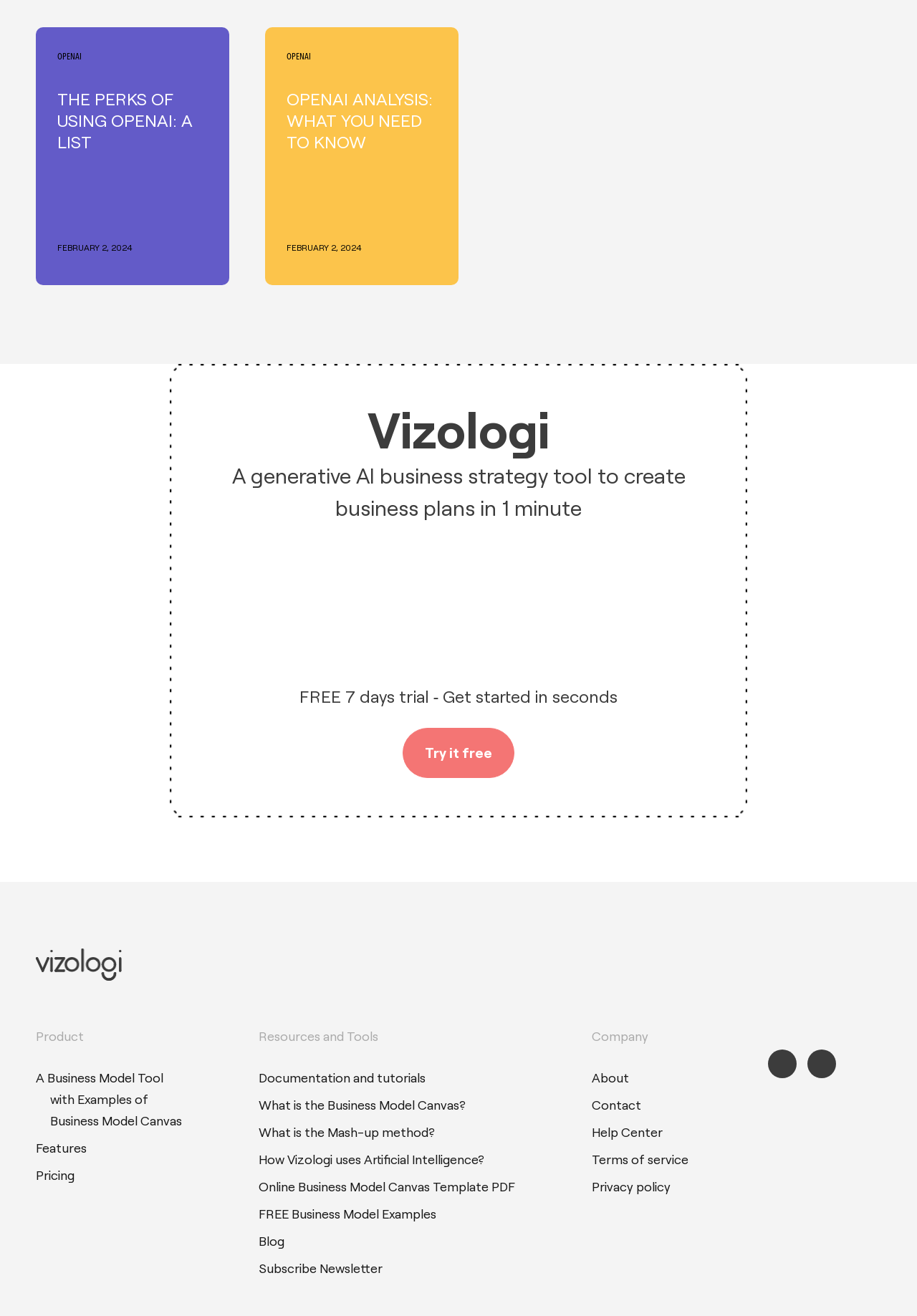What is the duration of the free trial?
Refer to the image and provide a concise answer in one word or phrase.

7 days